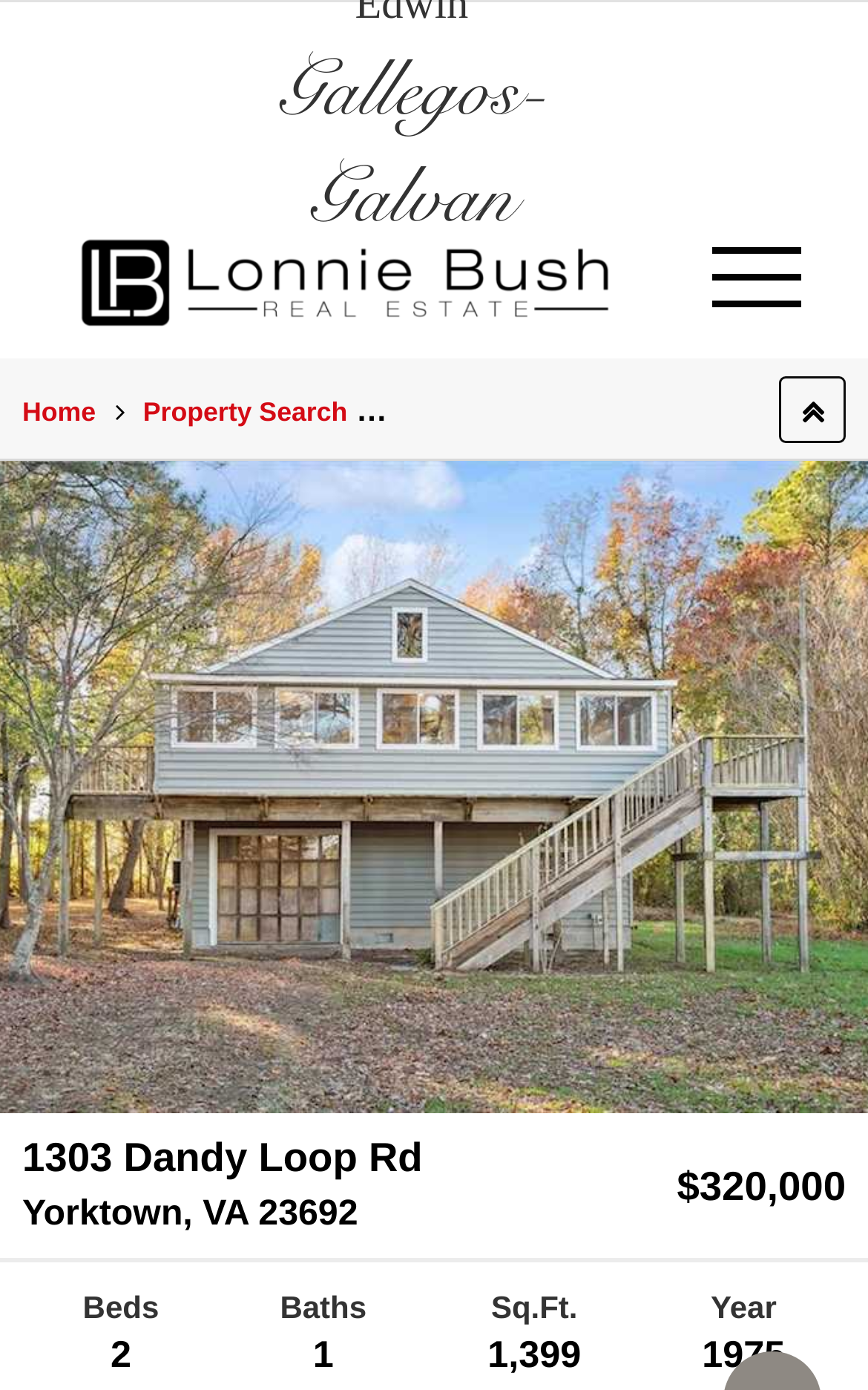Can you specify the bounding box coordinates of the area that needs to be clicked to fulfill the following instruction: "Click on the 'Search' button"?

[0.038, 0.511, 0.277, 0.554]